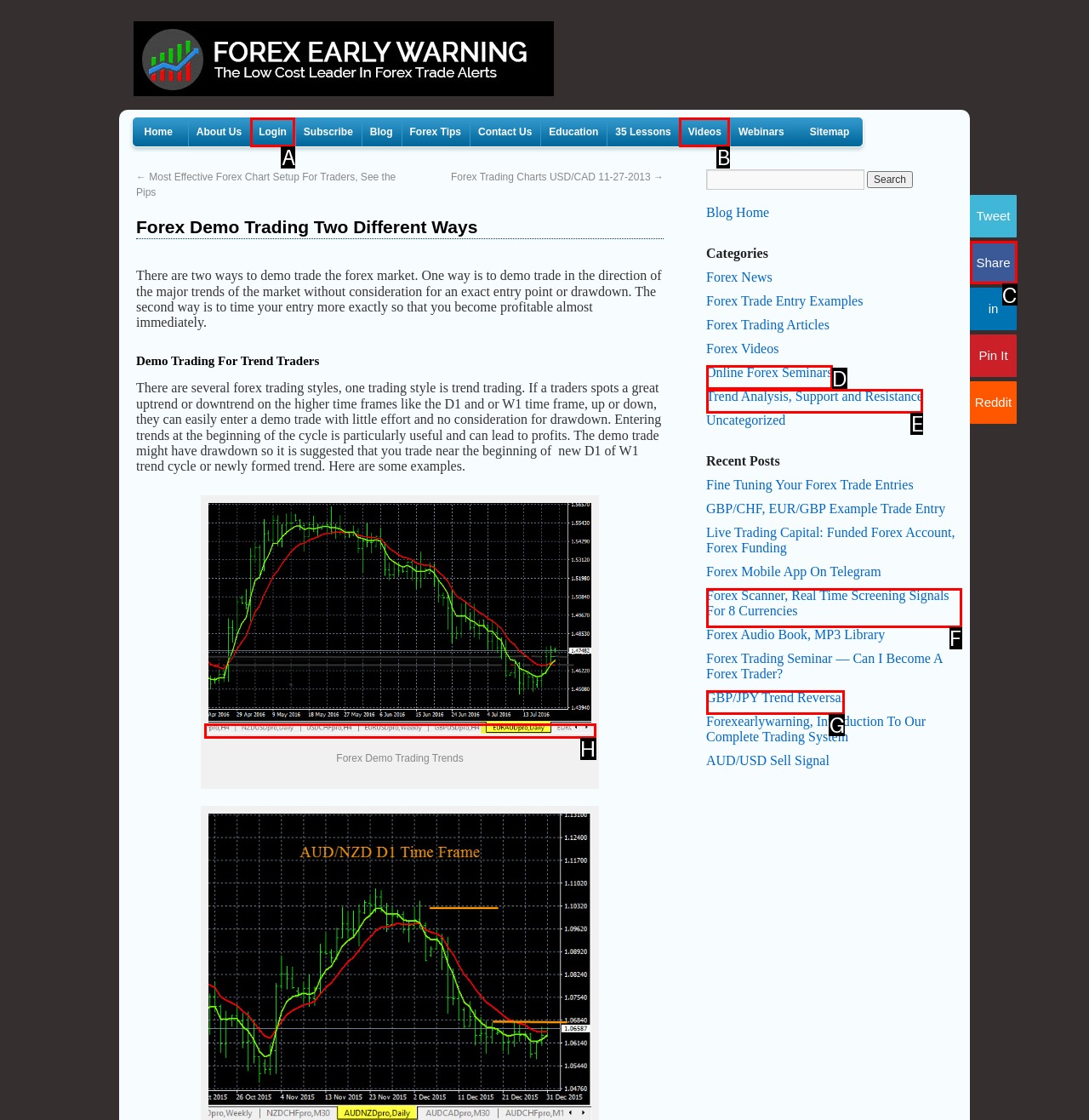Which option should I select to accomplish the task: Read the 'Forex Demo Trading Trends' article? Respond with the corresponding letter from the given choices.

H